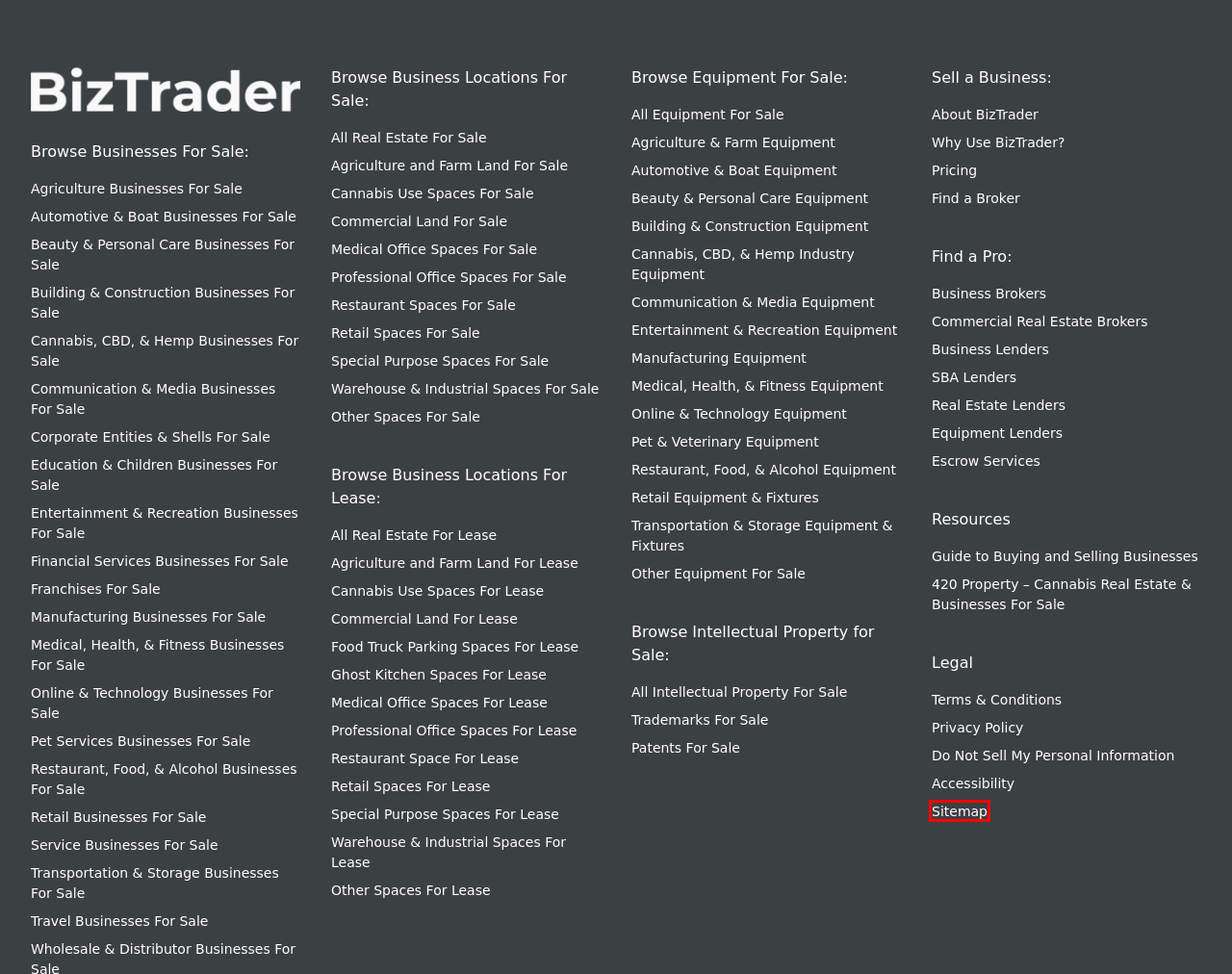With the provided webpage screenshot containing a red bounding box around a UI element, determine which description best matches the new webpage that appears after clicking the selected element. The choices are:
A. Retail Spaces For Sale | BizTrader
B. Other Spaces For Sale | BizTrader
C. Sitemap | BizTrader
D. Retail Businesses For Sale | BizTrader
E. Commercial Land For Sale | BizTrader
F. Terms & Conditions | BizTrader
G. Education & Children Businesses For Sale | BizTrader
H. Special Purpose Spaces For Lease | BizTrader

C